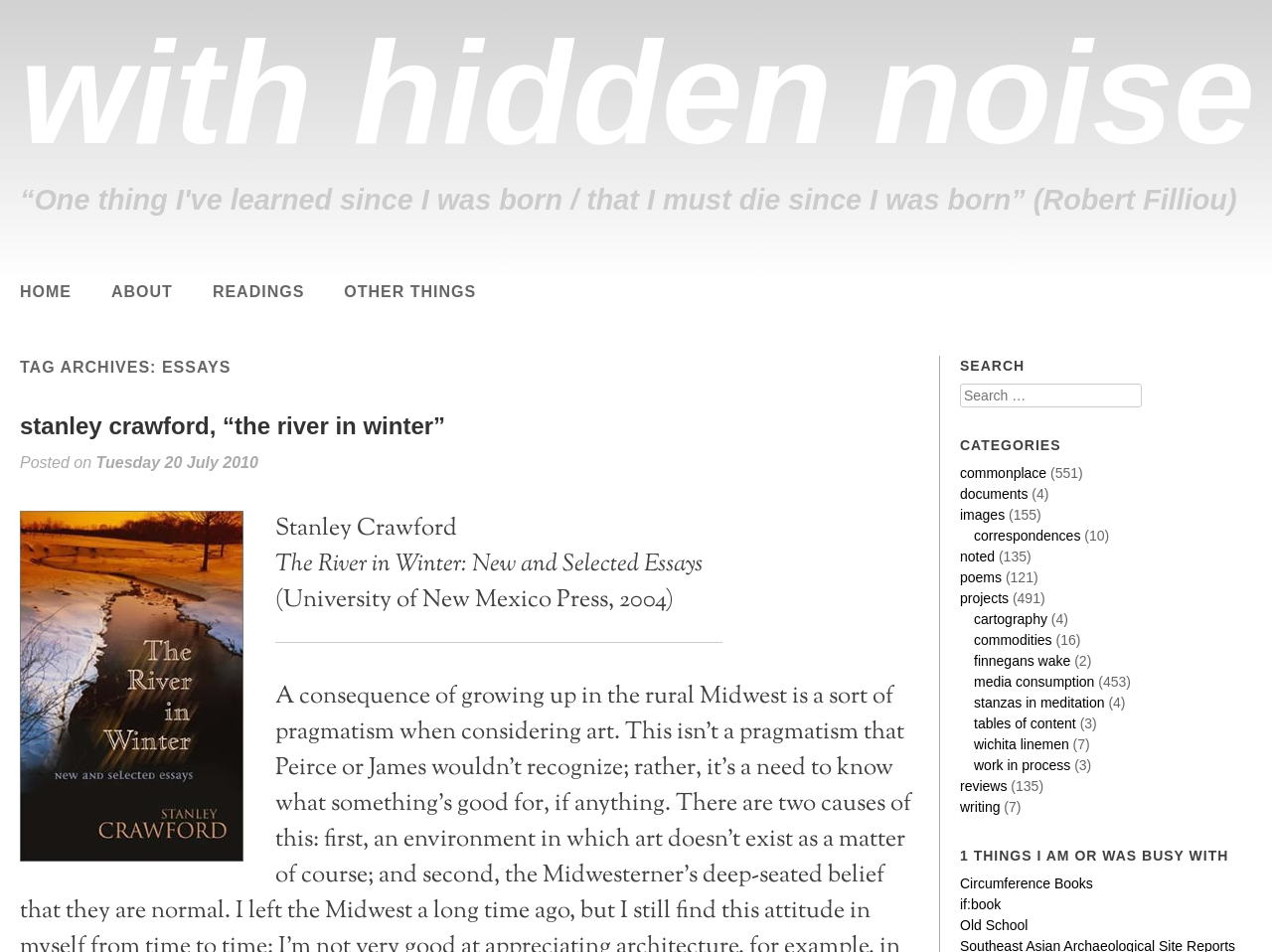Locate the bounding box coordinates of the area that needs to be clicked to fulfill the following instruction: "Check the 'stats' link". The coordinates should be in the format of four float numbers between 0 and 1, namely [left, top, right, bottom].

None